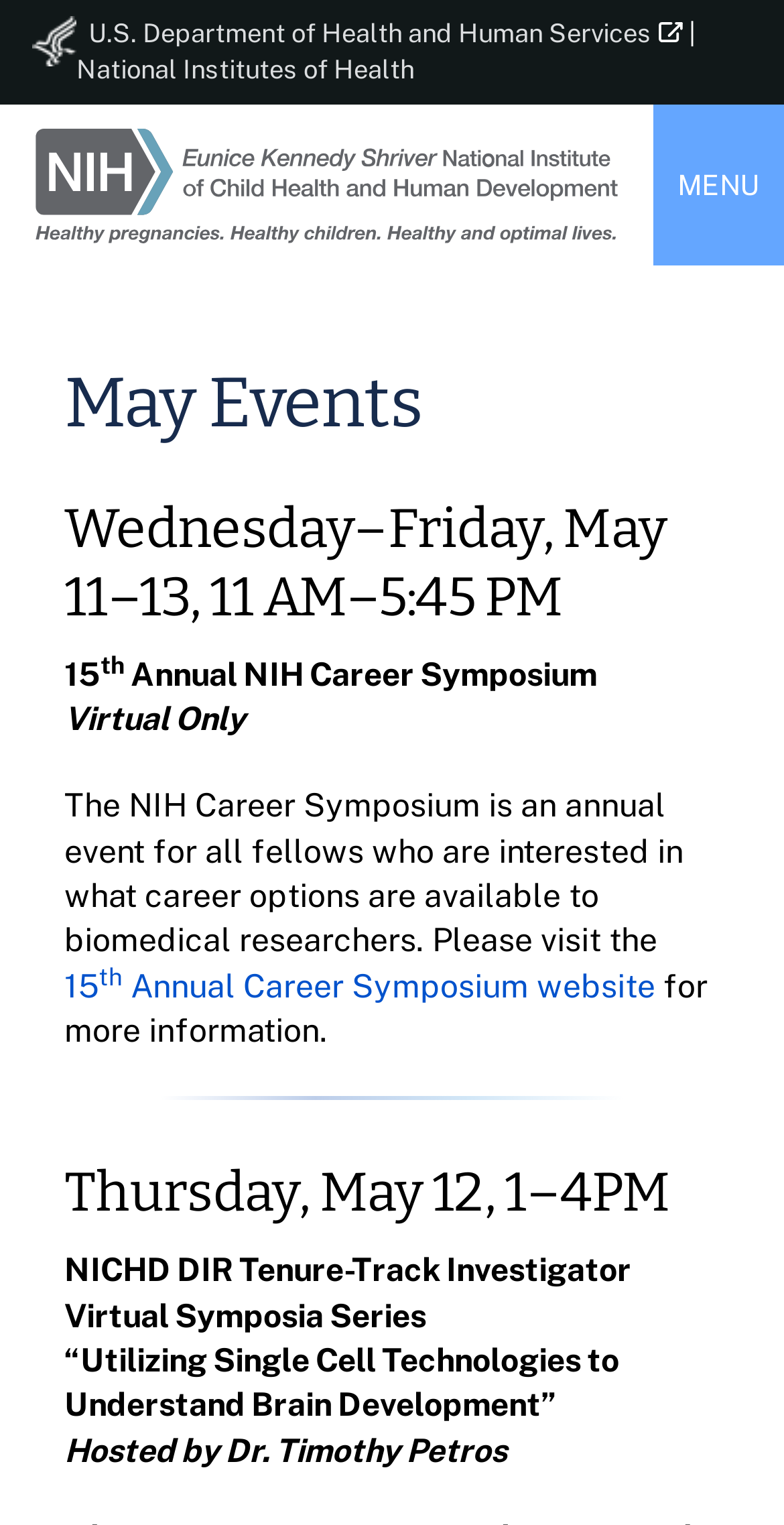Give a full account of the webpage's elements and their arrangement.

The webpage is about May events at the National Institute of Child Health and Human Development (NICHD). At the top left corner, there is a Health and Human Services logo, followed by a link to the U.S. Department of Health and Human Services and a vertical line. Below this, there is a link to the National Institutes of Health.

On the top right corner, there is a button labeled "MENU". Below this, there is a heading that reads "May Events". The main content of the page is divided into two sections, each with its own heading. The first section is about the 15th Annual NIH Career Symposium, which will take place on Wednesday to Friday, May 11-13. The event is virtual only, and there is a link to the symposium's website for more information.

The second section is about the NICHD DIR Tenure-Track Investigator Virtual Symposia Series, which will take place on Thursday, May 12. The topic of the symposium is "Utilizing Single Cell Technologies to Understand Brain Development", and it will be hosted by Dr. Timothy Petros.